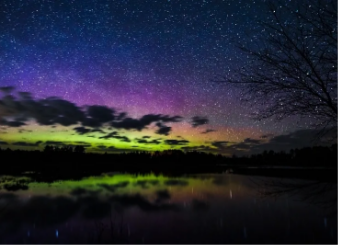Is the lake calm or turbulent?
Examine the webpage screenshot and provide an in-depth answer to the question.

The caption describes the surface of the lake as 'calm', which suggests that the lake is not turbulent or disturbed in any way.